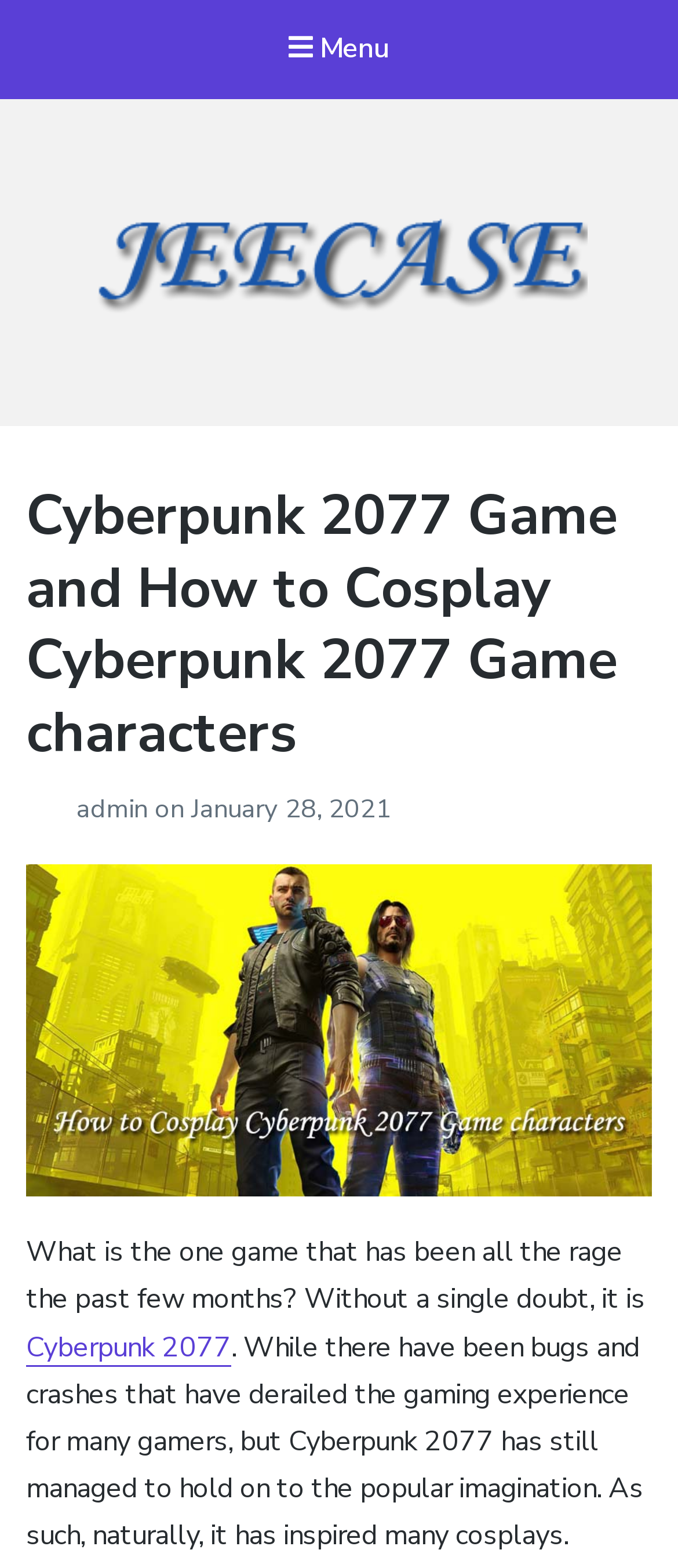Respond with a single word or short phrase to the following question: 
Who is the author of the webpage content?

admin